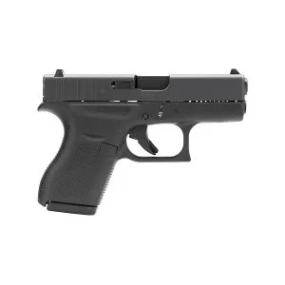What is the primary purpose of the textured grip on the Glock G42?
Please answer the question as detailed as possible.

According to the caption, the textured grip on the Glock G42 is designed to provide better handling and control, which is essential for a reliable and safe shooting experience.